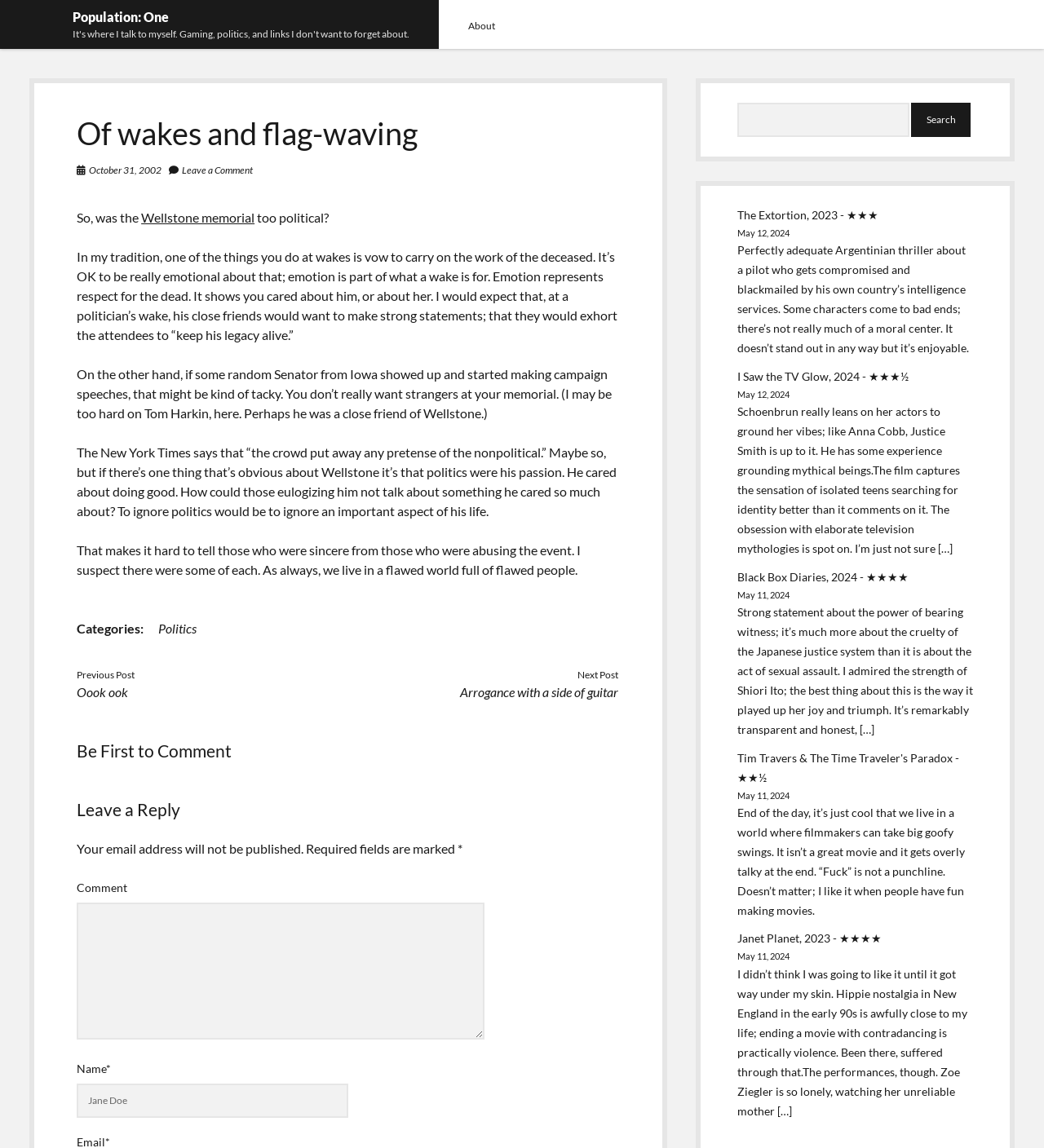Give a detailed account of the webpage, highlighting key information.

This webpage appears to be a blog post with a title "Of wakes and flag-waving – Population: One" and a subtitle "About". The main content of the page is divided into two sections: the article and the sidebar.

At the top of the page, there are two links: "Population: One" and "About". Below these links, the article section begins with a heading "Of wakes and flag-waving" followed by a link to "October 31, 2002" and another link to "Leave a Comment". The article's content is a long passage of text discussing wakes, politics, and the legacy of the deceased. The text is divided into several paragraphs, with some links and static text elements scattered throughout.

Below the article, there is a section with headings "Be First to Comment" and "Leave a Reply", followed by a comment form with fields for name, email, and comment. There are also some static text elements and a required field indicator.

On the right side of the page, there is a sidebar with a heading "Sidebar". The sidebar contains a search box with a button, followed by several links to movie reviews, each with a rating and a brief summary. The movie reviews are listed in reverse chronological order, with the most recent review at the top. Each review includes a link to the movie title, a rating, and a brief summary of the movie. The sidebar also includes some static text elements and timestamps for each review.